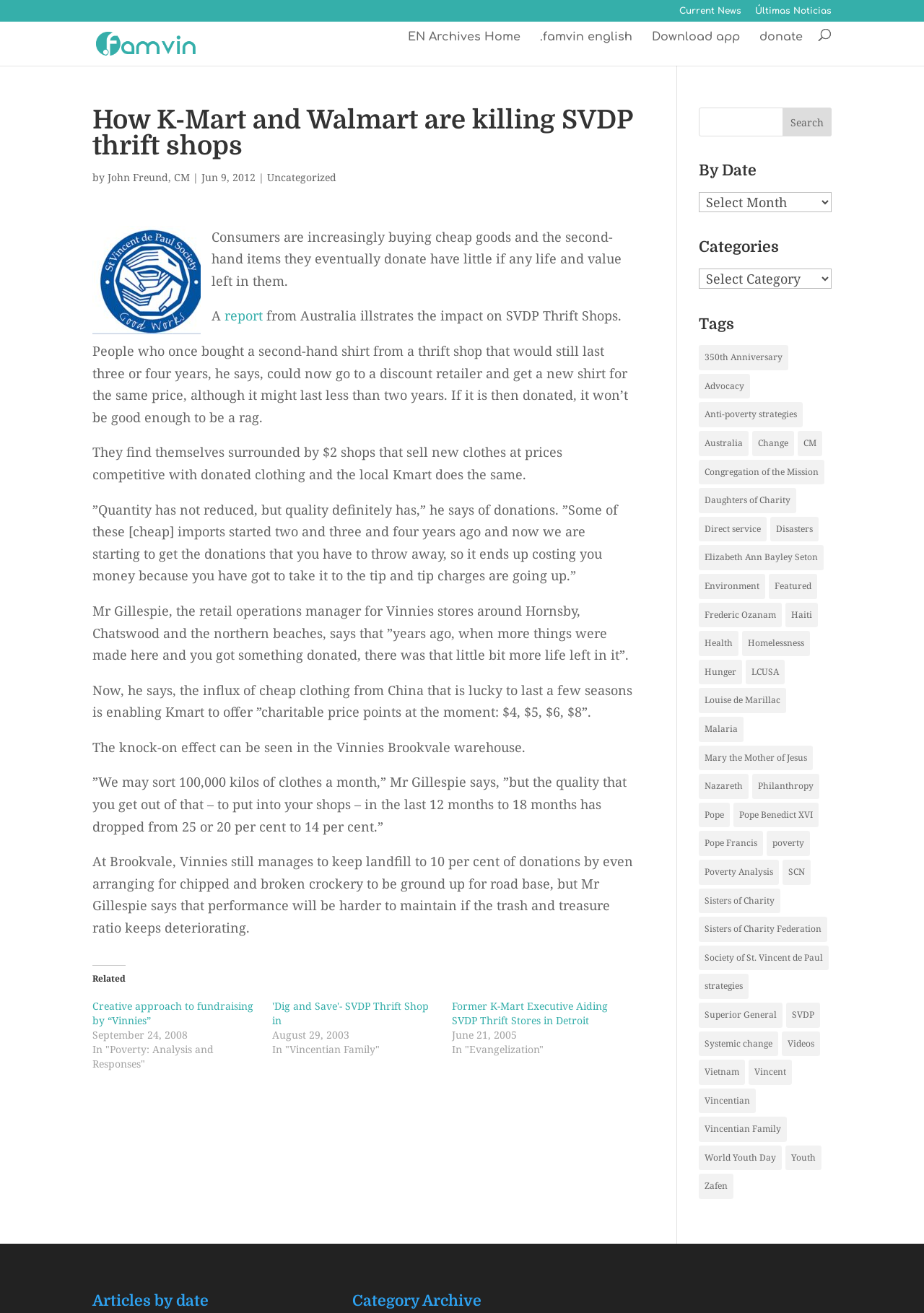Give a one-word or phrase response to the following question: What is the main topic of the article?

Impact of cheap goods on thrift shops